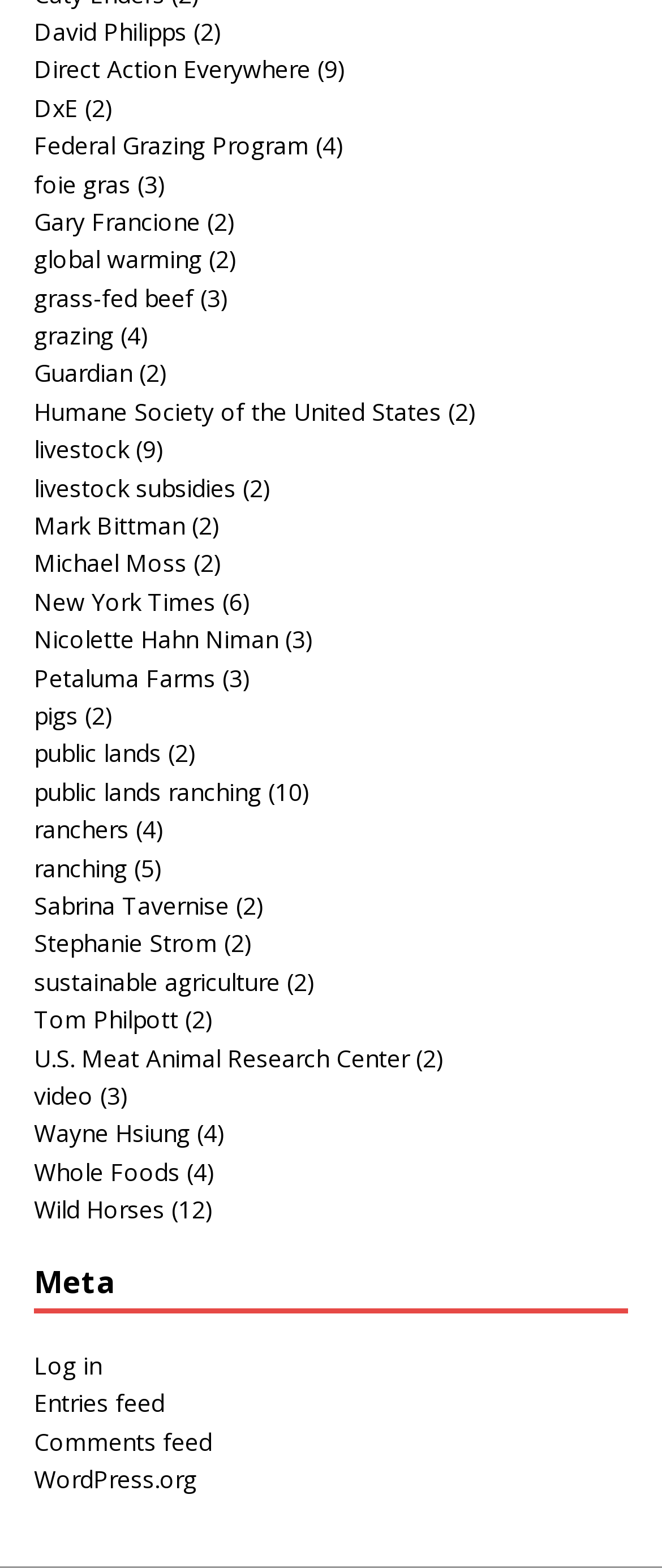Locate the bounding box coordinates of the clickable area needed to fulfill the instruction: "Log in to the website".

[0.051, 0.86, 0.154, 0.881]